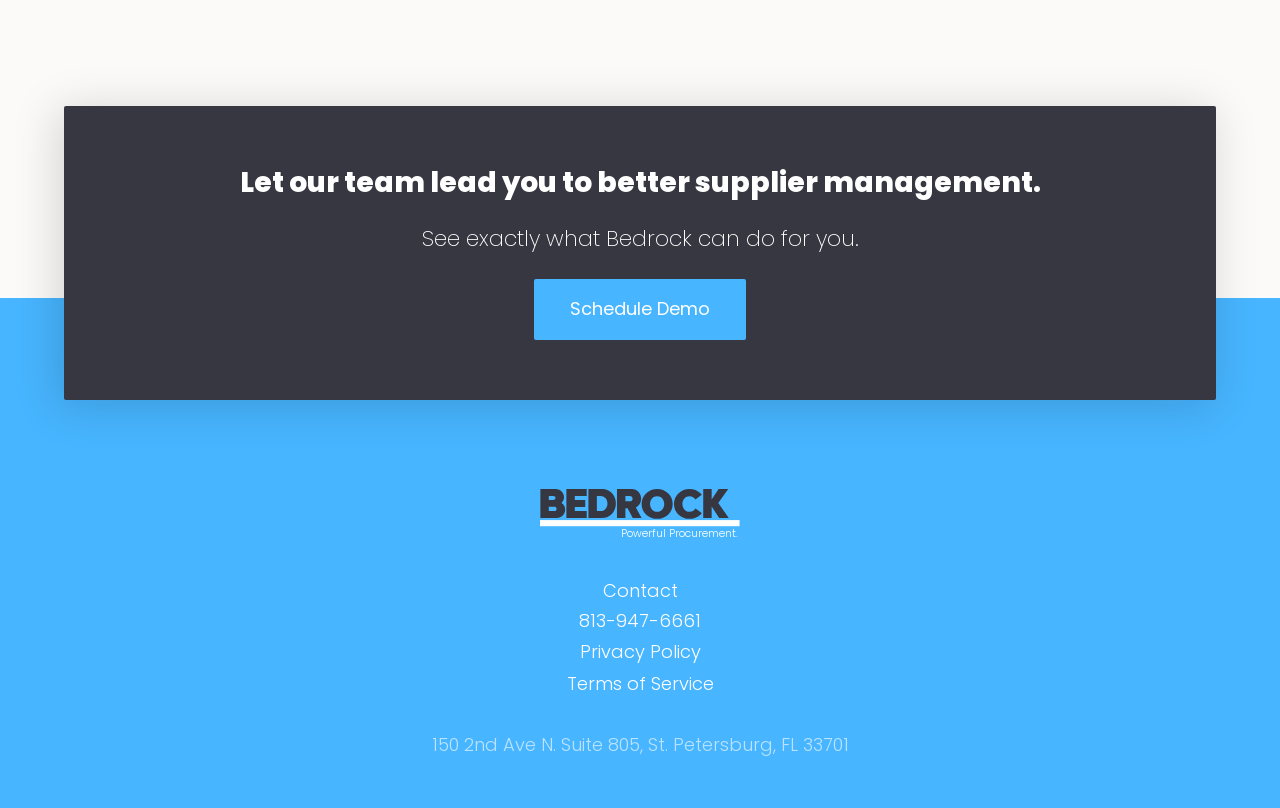Provide the bounding box coordinates for the UI element that is described as: "856-834-9695".

None